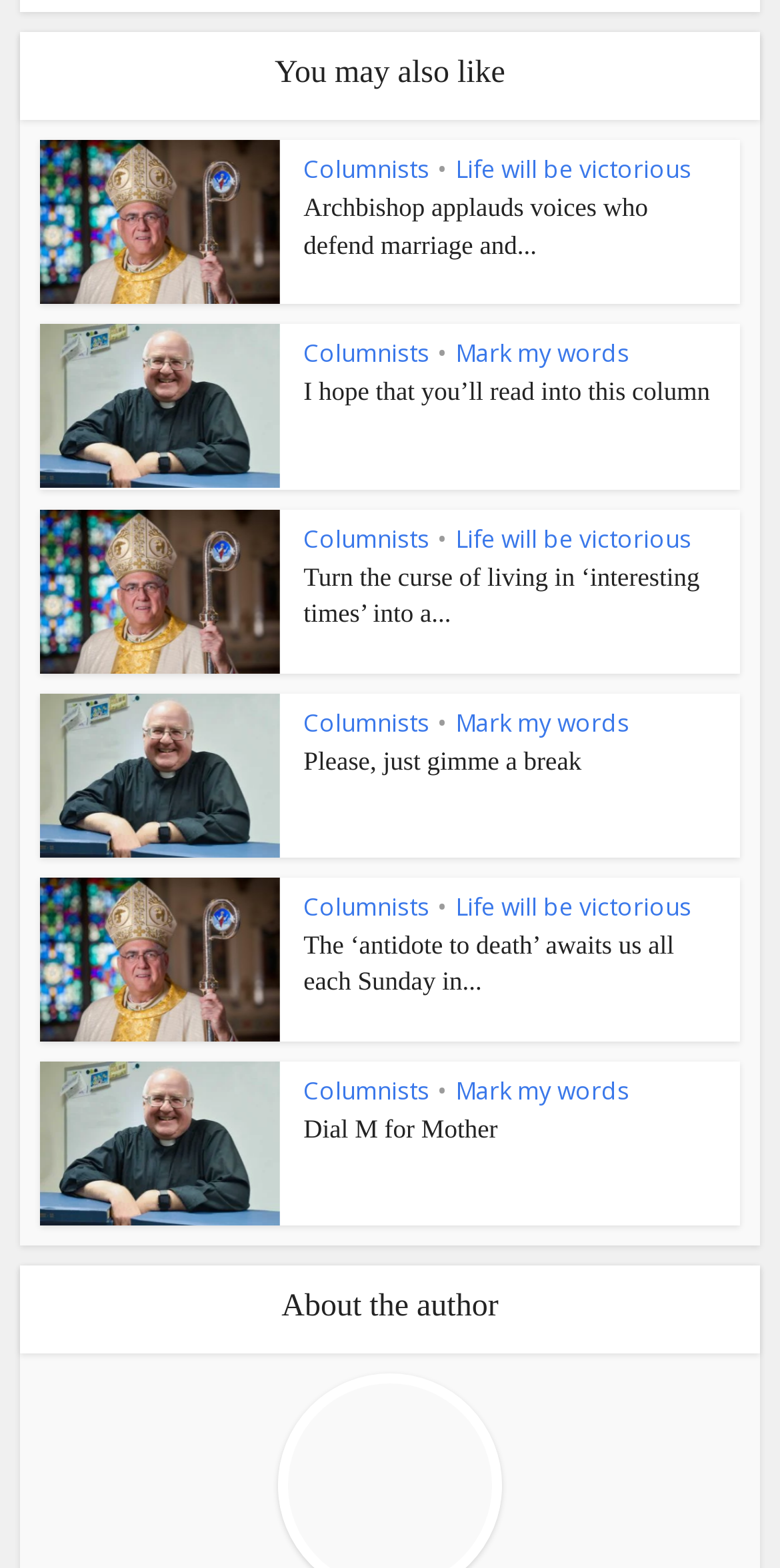Provide a one-word or short-phrase response to the question:
What is the title of the section that contains the articles?

You may also like